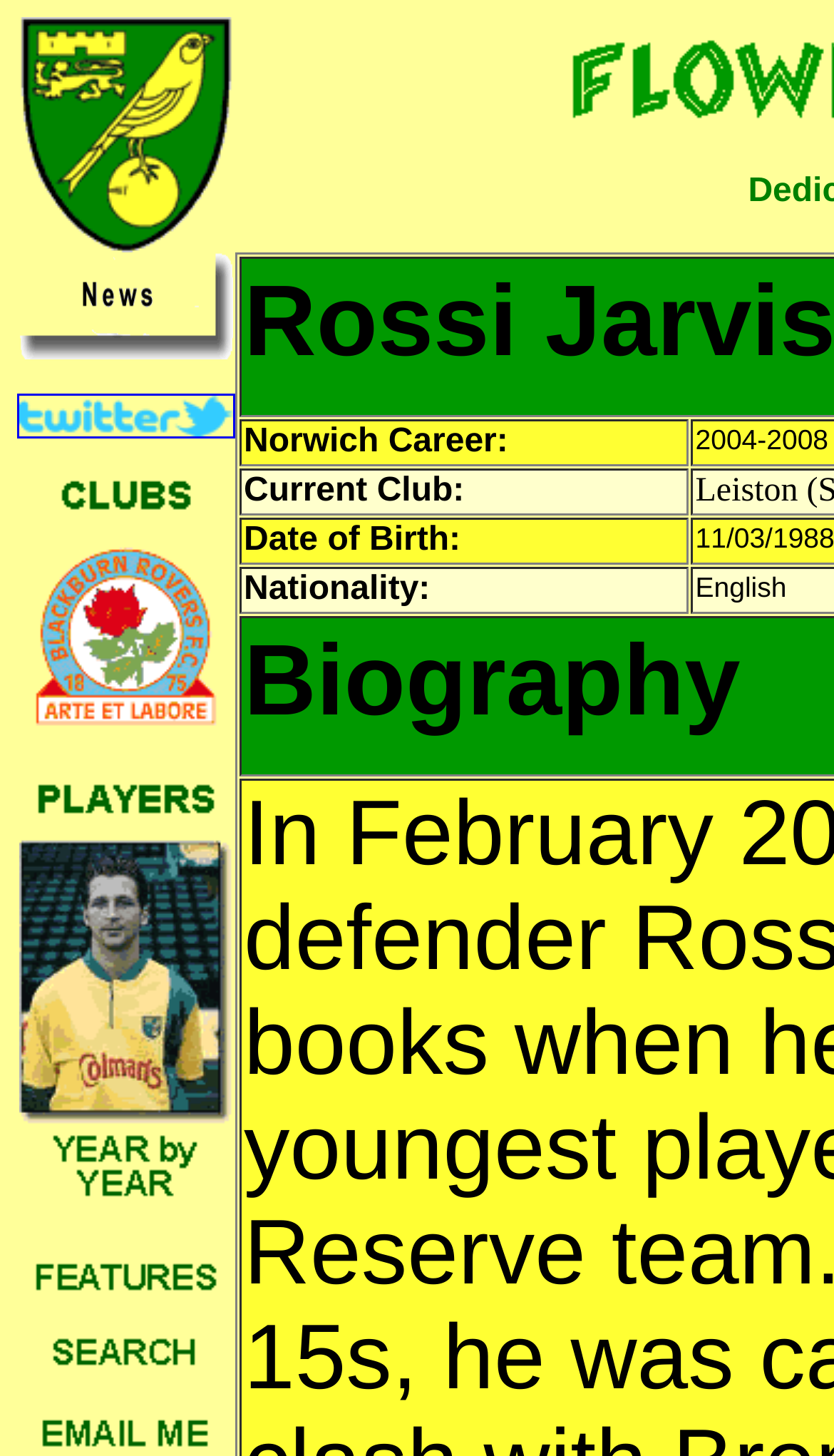Give a detailed explanation of the elements present on the webpage.

The webpage is about Rossi Jarvis, with a focus on "Flown From the Nest". At the top, there is a table cell containing a link to the homepage, accompanied by an image. Below this, there are several links to different sections, including "Latest News and Rumours", "Clubs menu", "Player records", "Statistical records", "Features subsection", and "Search this site", each with its own corresponding image.

The "Search this site" section is further divided into a grid with four cells, containing information about Rossi Jarvis, including his Norwich career, current club, date of birth, and nationality. These details are presented in a structured format, making it easy to access and read.